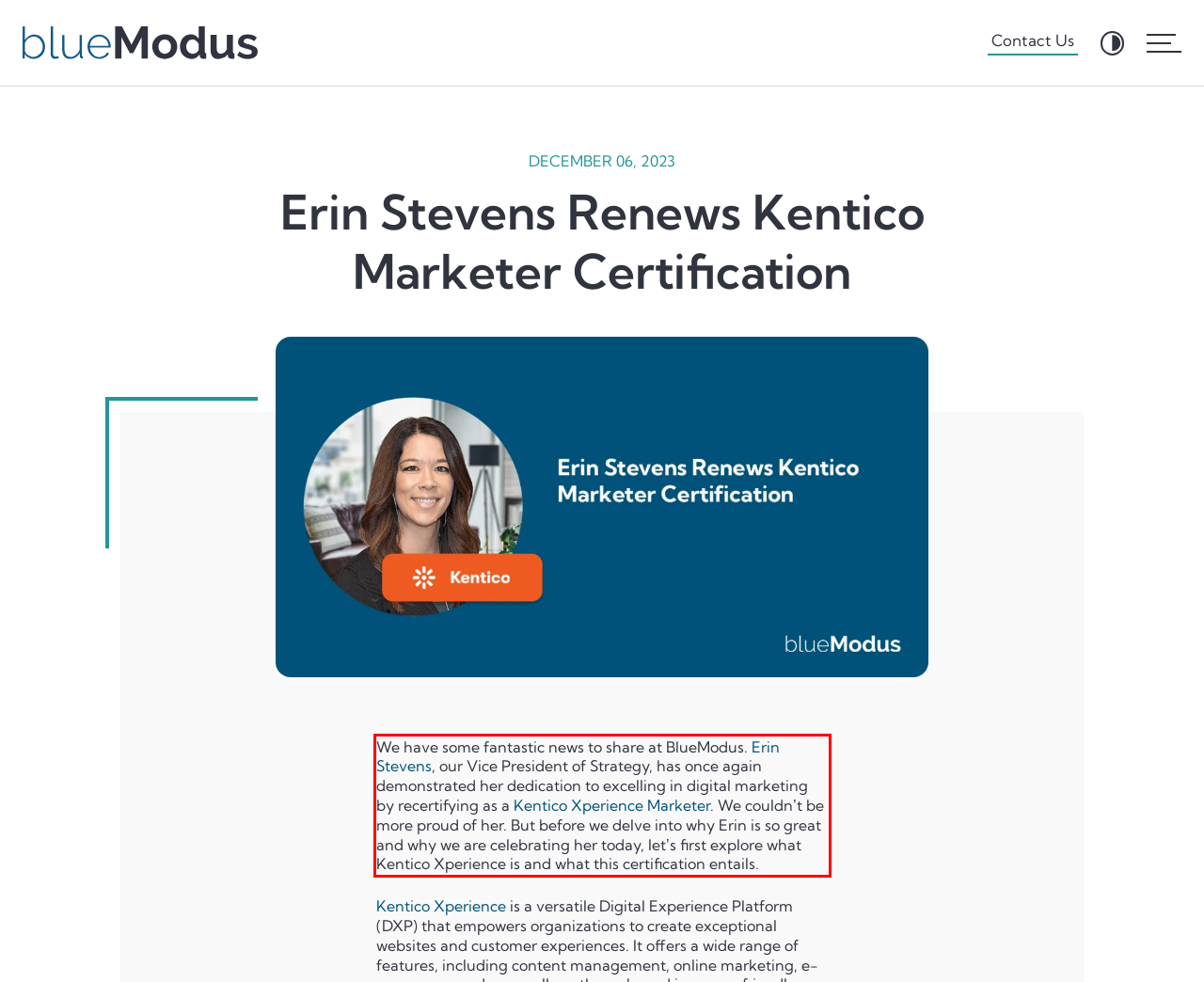Using the provided screenshot of a webpage, recognize and generate the text found within the red rectangle bounding box.

We have some fantastic news to share at BlueModus. Erin Stevens, our Vice President of Strategy, has once again demonstrated her dedication to excelling in digital marketing by recertifying as a Kentico Xperience Marketer. We couldn’t be more proud of her. But before we delve into why Erin is so great and why we are celebrating her today, let’s first explore what Kentico Xperience is and what this certification entails.